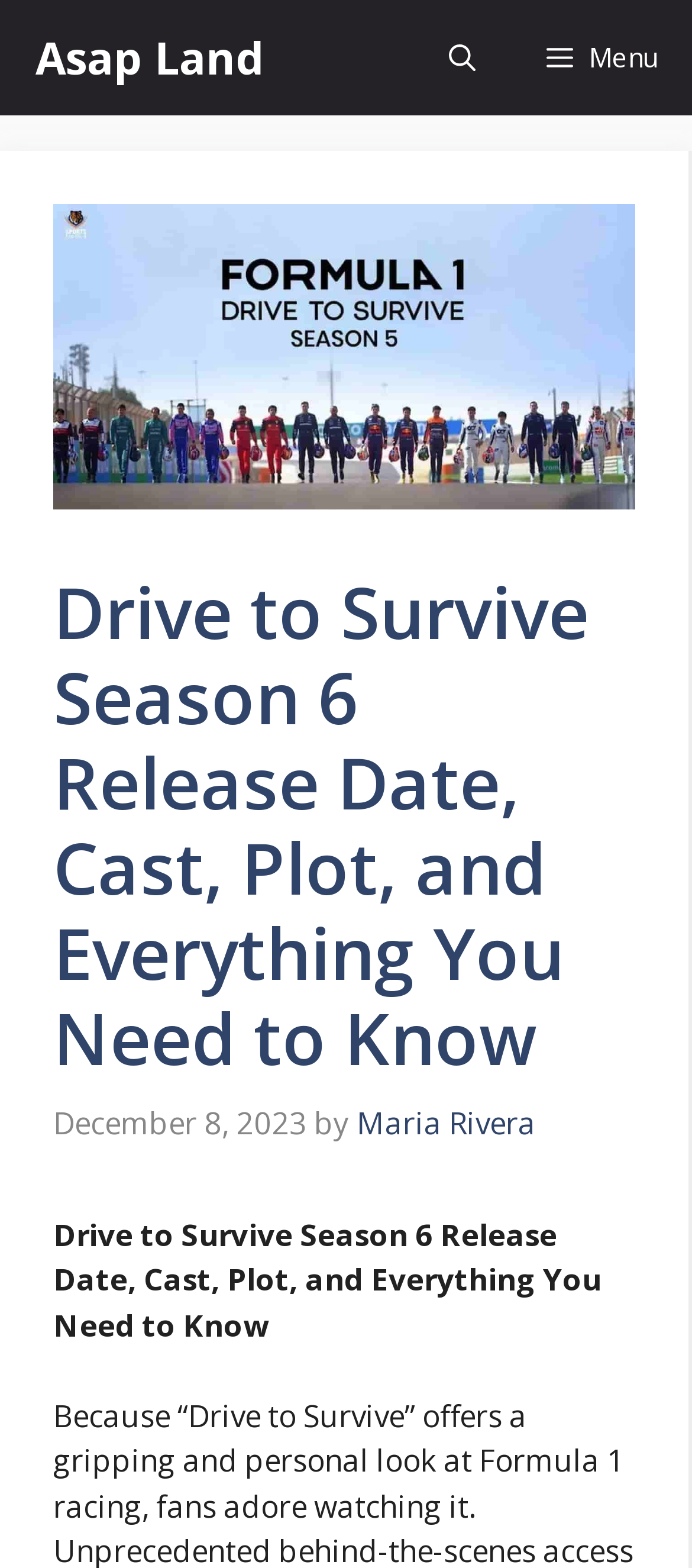What is the main topic of the article?
Look at the image and answer with only one word or phrase.

Drive to Survive Season 6